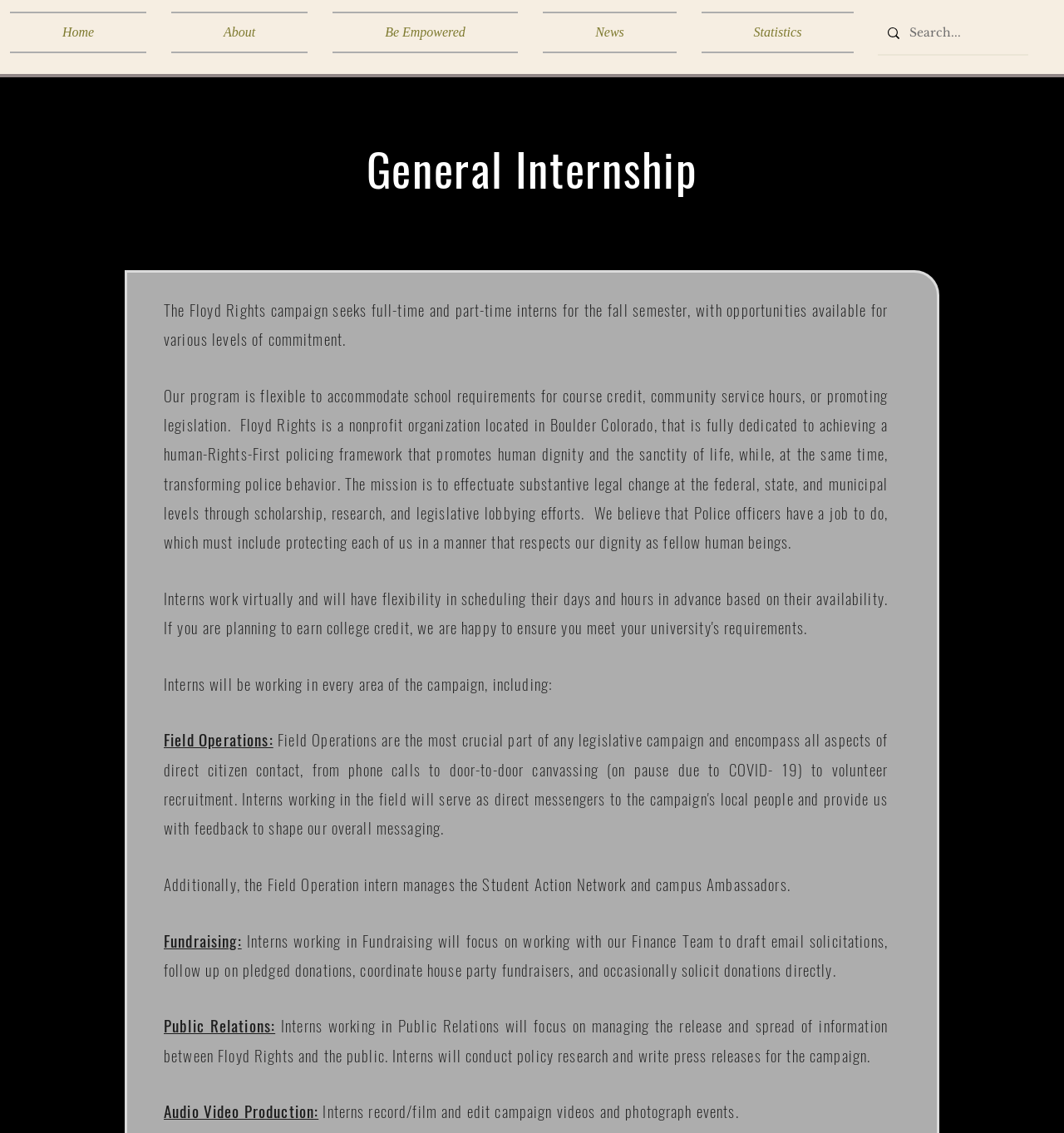Provide a one-word or one-phrase answer to the question:
What is the organization's location?

Boulder Colorado